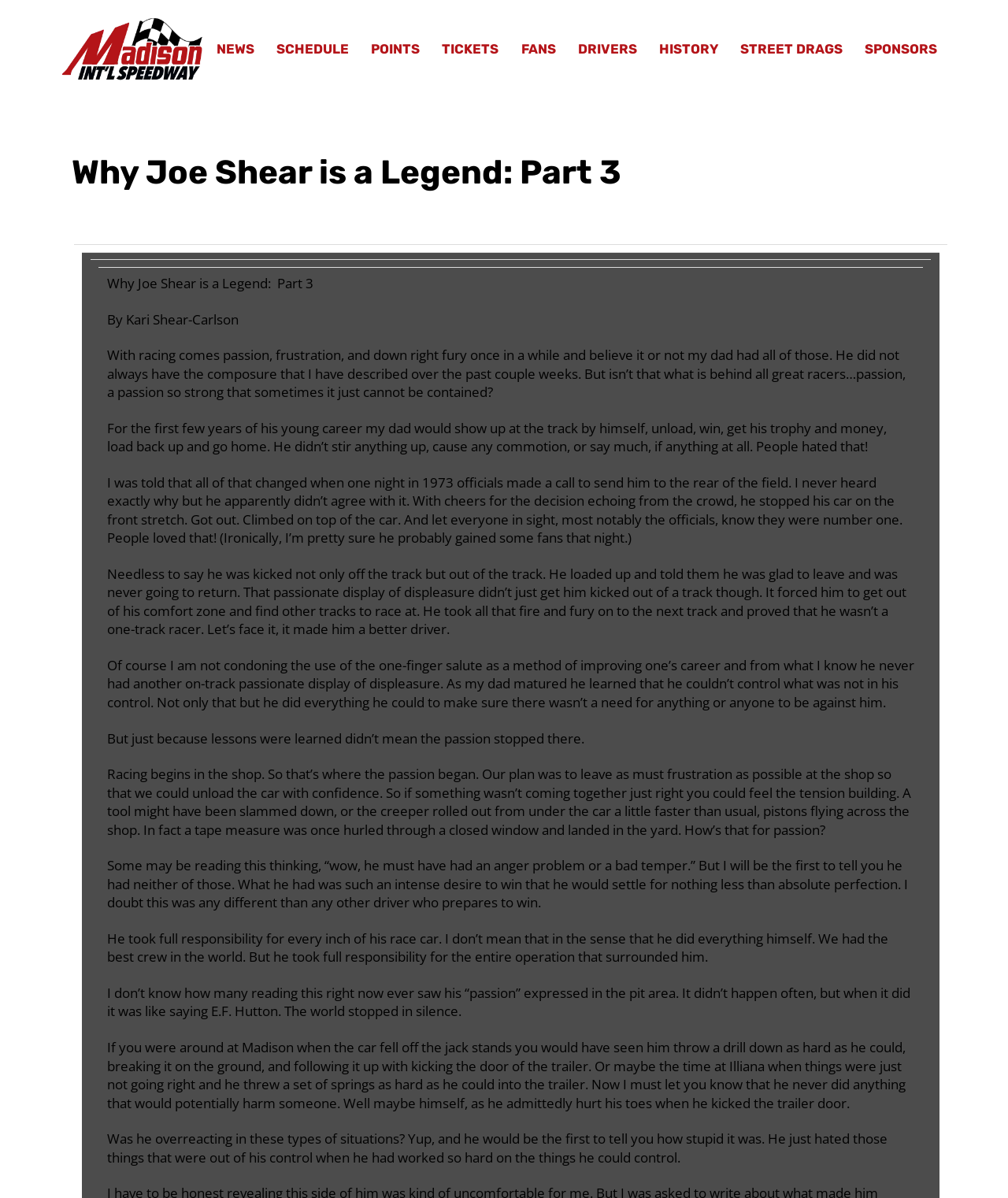Please specify the bounding box coordinates of the element that should be clicked to execute the given instruction: 'View news'. Ensure the coordinates are four float numbers between 0 and 1, expressed as [left, top, right, bottom].

[0.204, 0.0, 0.263, 0.082]